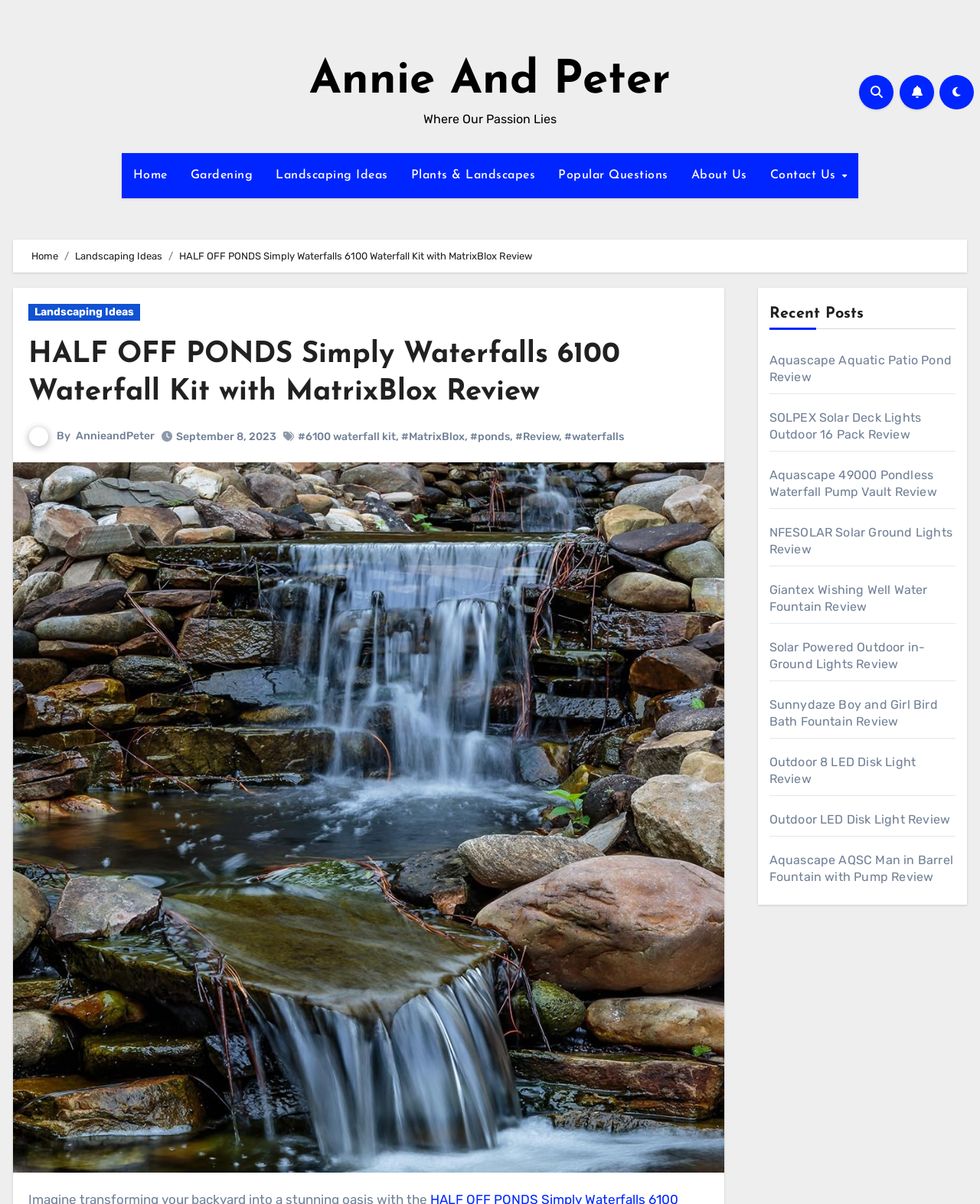Specify the bounding box coordinates of the element's region that should be clicked to achieve the following instruction: "Navigate to 'Landscaping Ideas'". The bounding box coordinates consist of four float numbers between 0 and 1, in the format [left, top, right, bottom].

[0.27, 0.127, 0.408, 0.165]